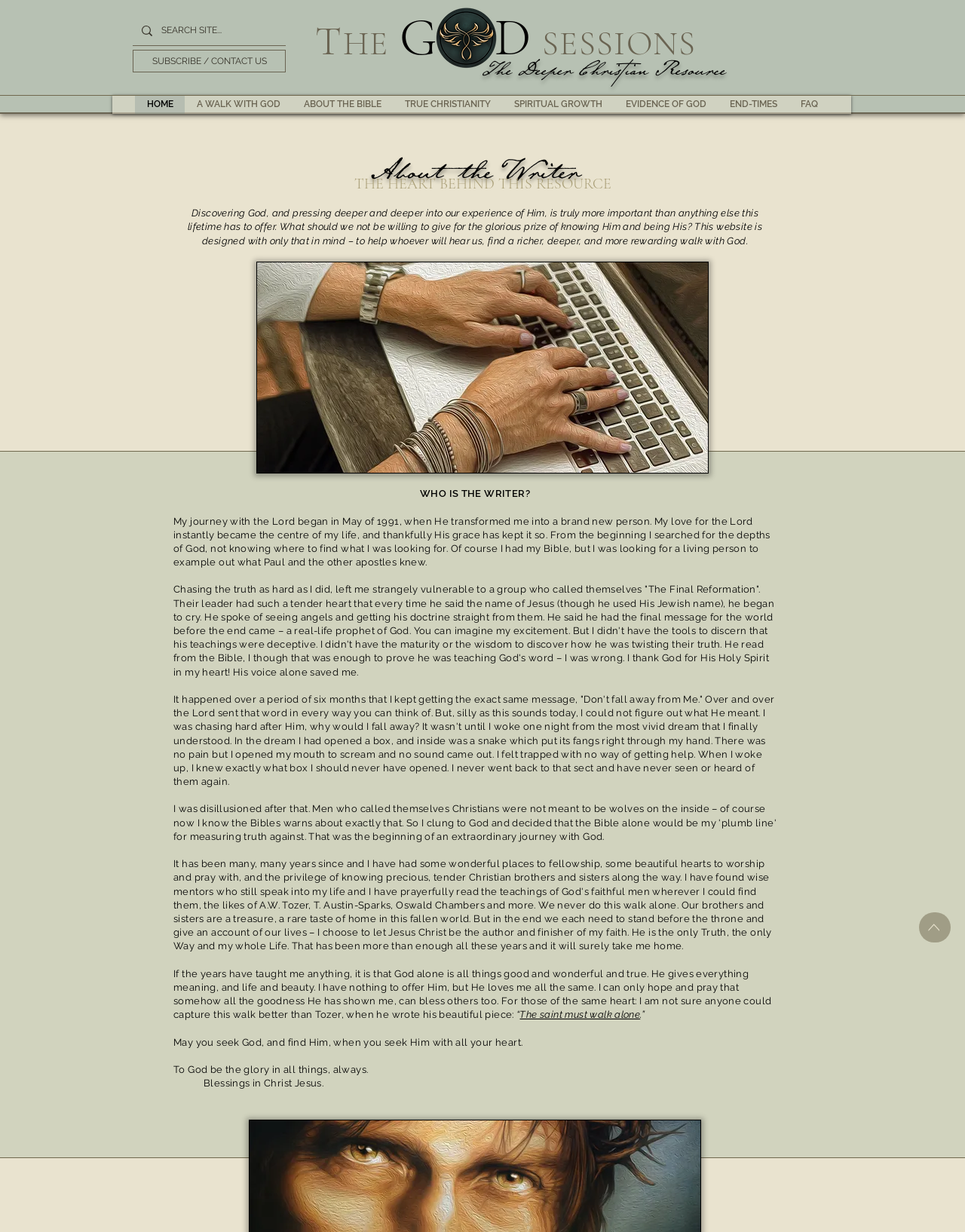Identify the bounding box coordinates for the UI element described by the following text: "SUBSCRIBE / CONTACT US". Provide the coordinates as four float numbers between 0 and 1, in the format [left, top, right, bottom].

[0.138, 0.04, 0.296, 0.059]